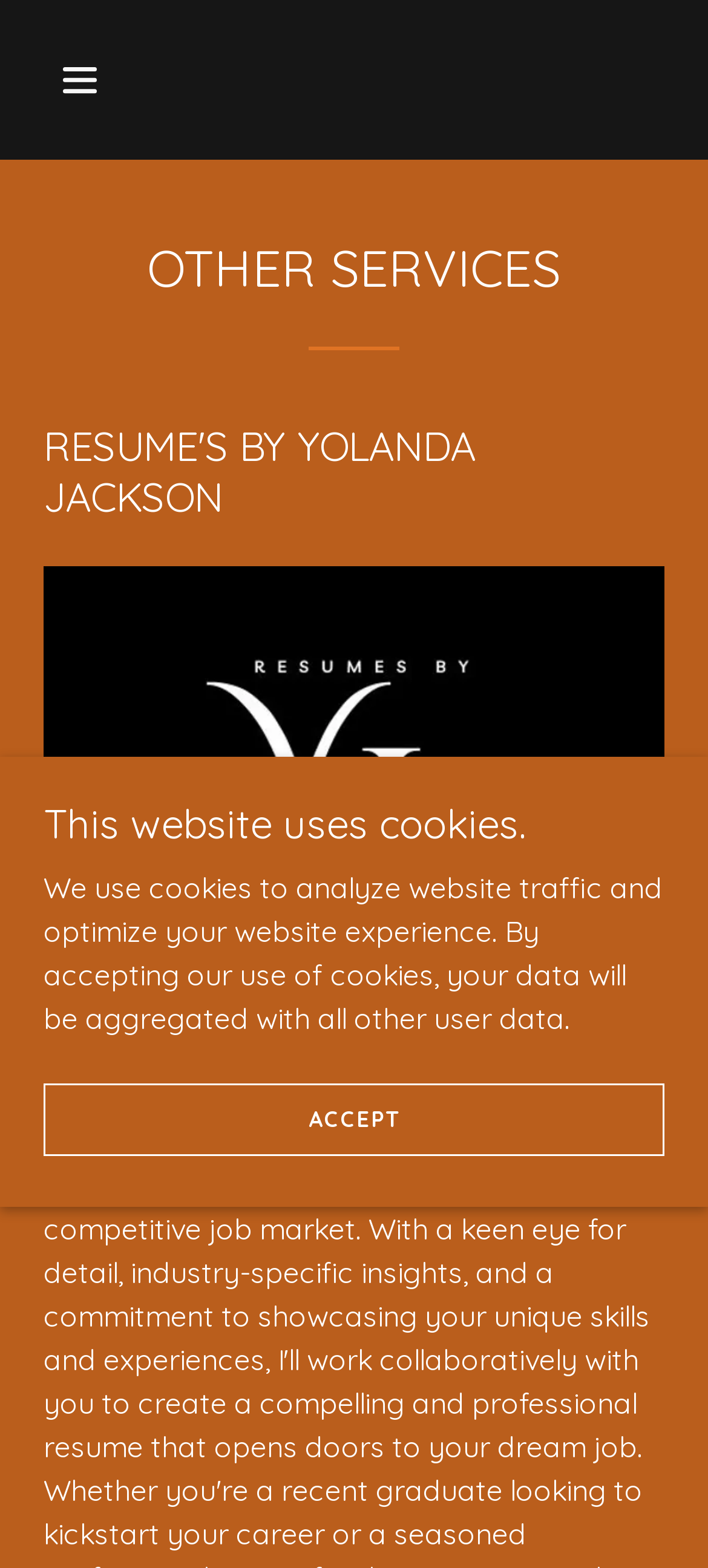What is the name of the person offering resume services?
Examine the image and give a concise answer in one word or a short phrase.

Yolanda Jackson